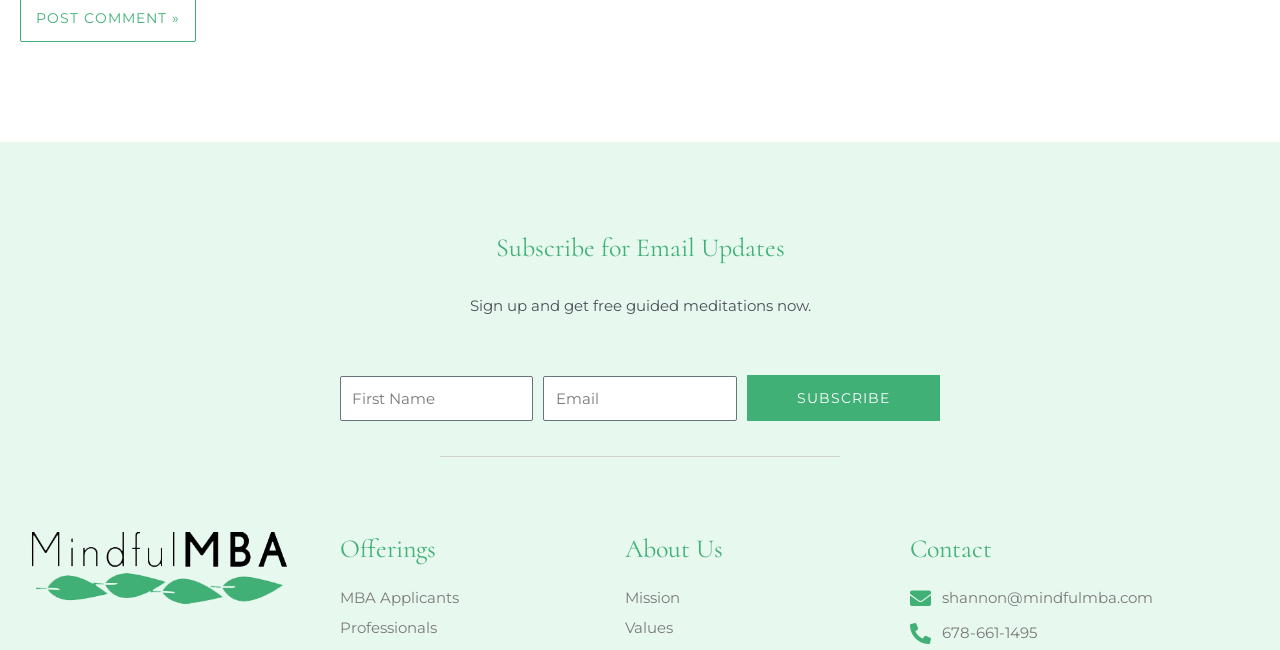Extract the bounding box of the UI element described as: "Subscribe".

[0.583, 0.578, 0.734, 0.649]